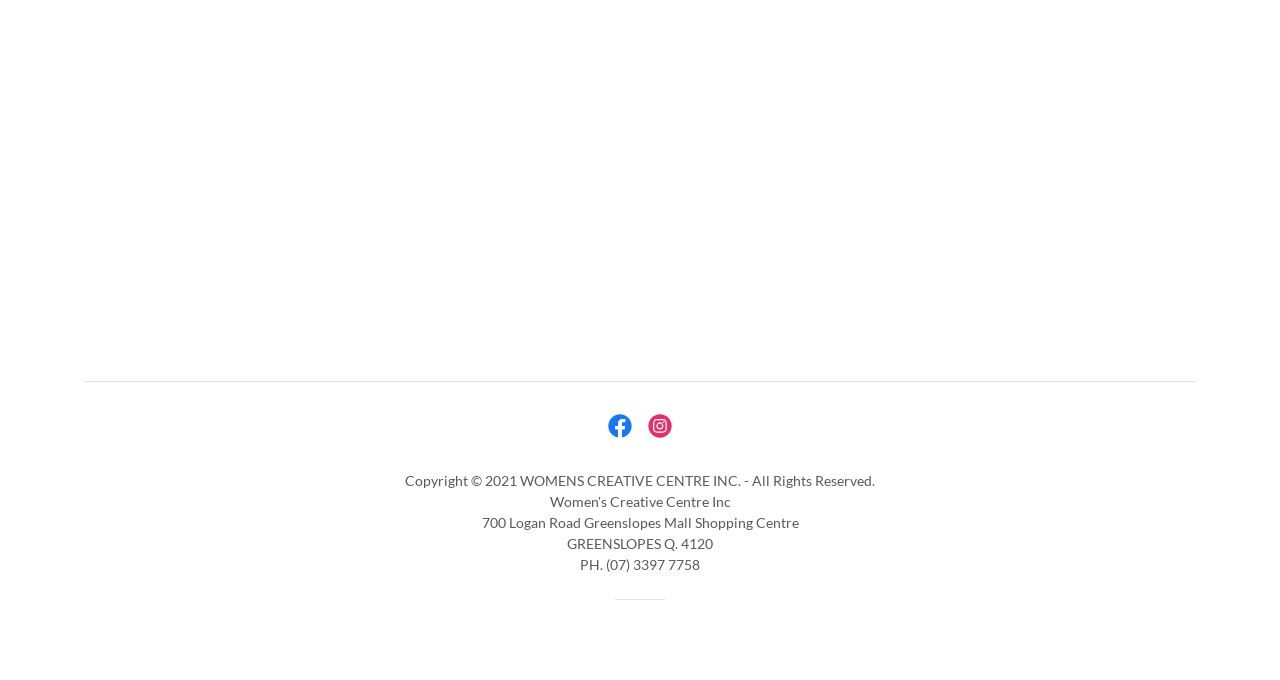Please give a concise answer to this question using a single word or phrase: 
What social media platforms are linked?

Facebook, Instagram